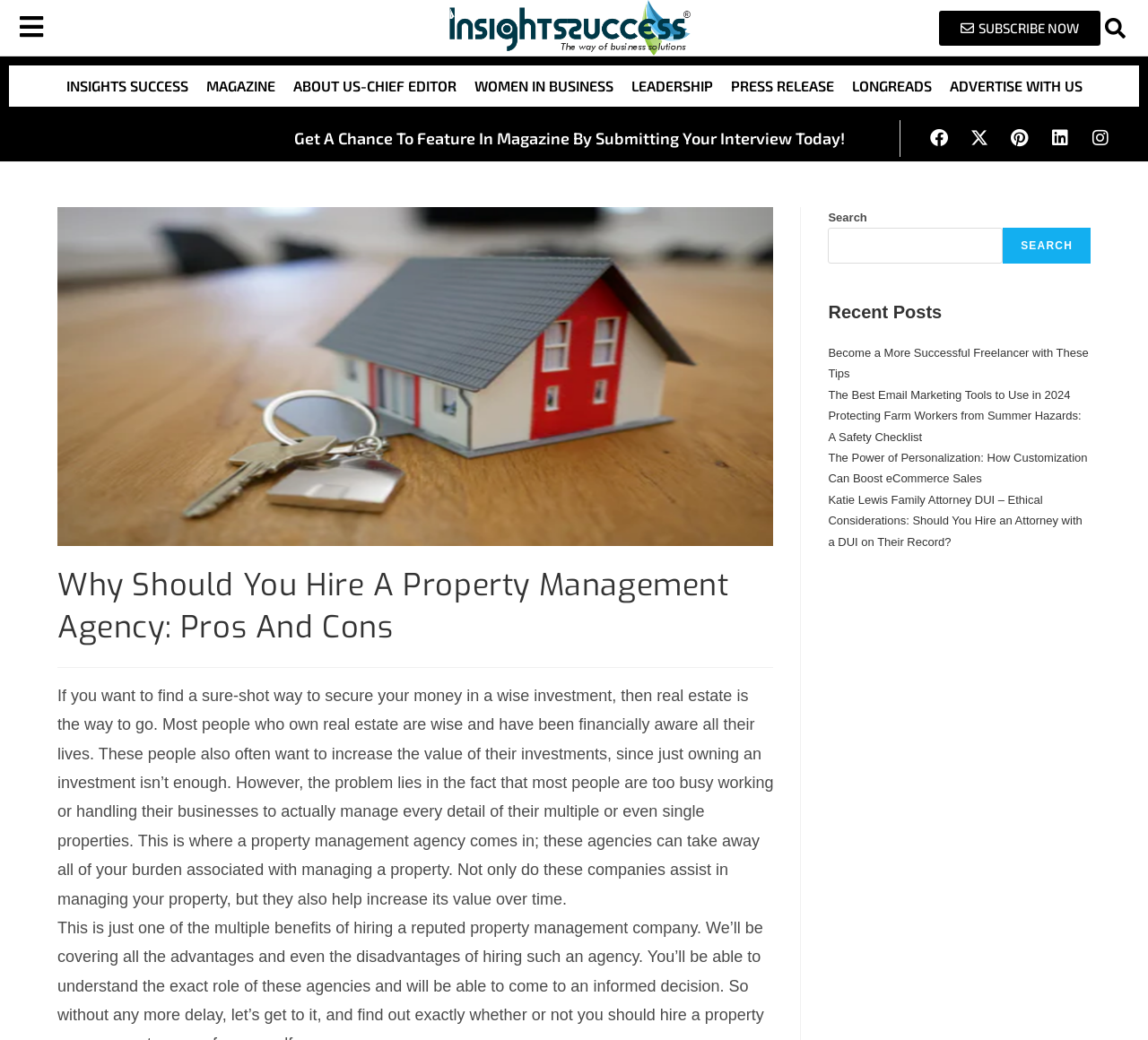Provide the bounding box coordinates of the HTML element described by the text: "Search". The coordinates should be in the format [left, top, right, bottom] with values between 0 and 1.

None